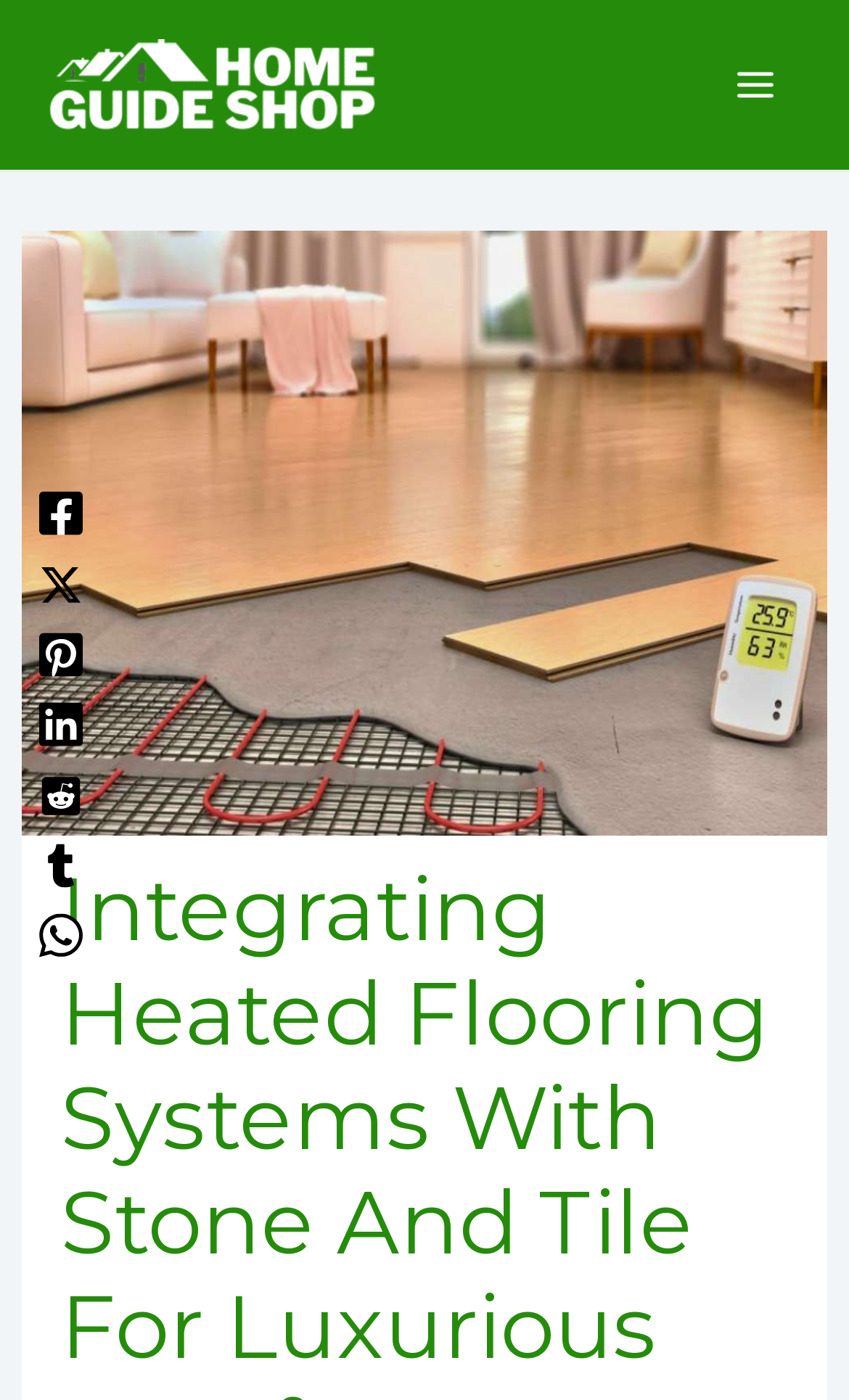How many social media links are available?
Provide a detailed and well-explained answer to the question.

I counted the number of social media links by looking at the links and their corresponding images, which are Facebook, Twitter, Pinterest, Linkedin, Reddit, Tumblr, and WhatsApp.